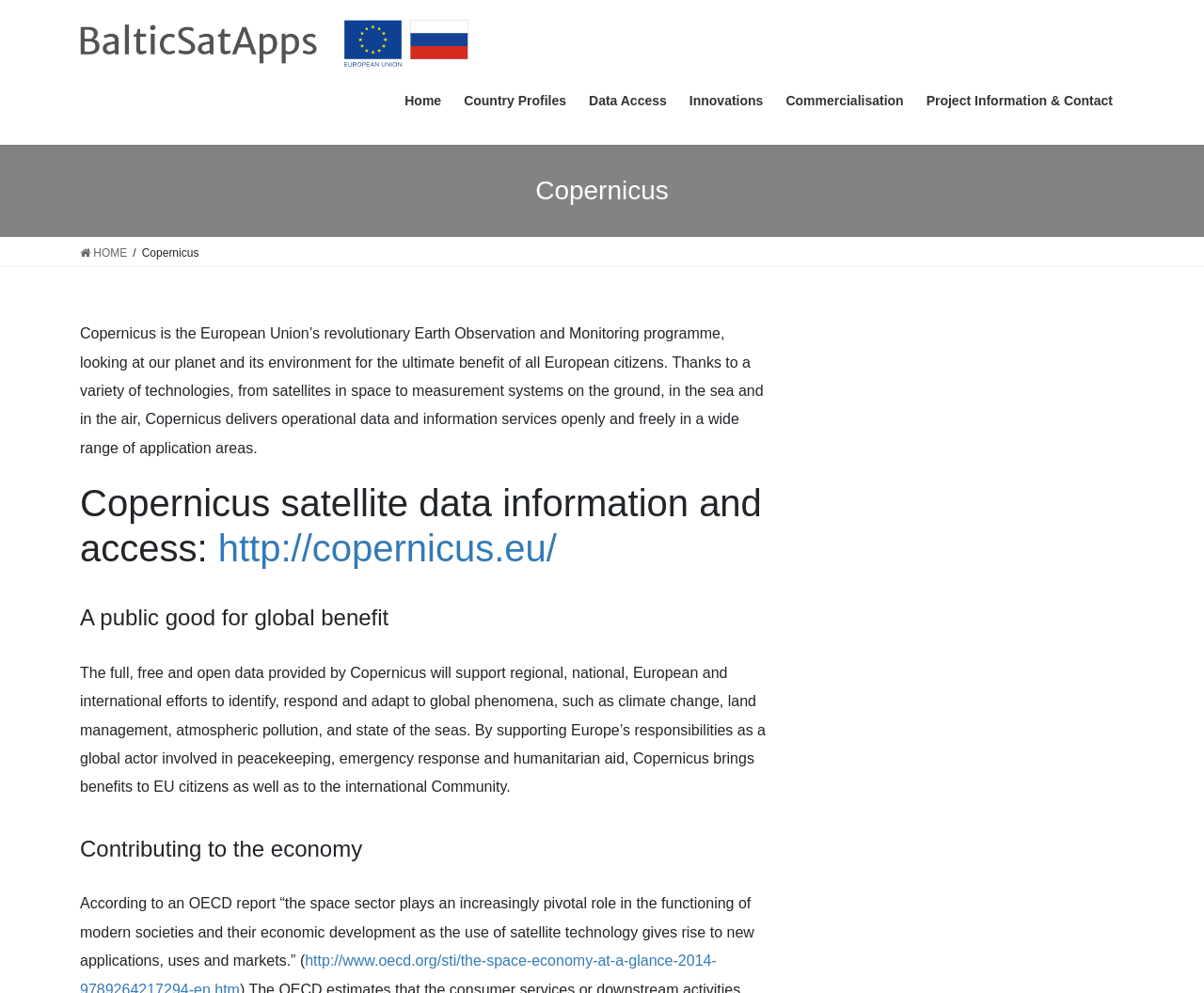Use a single word or phrase to answer the question: How many country profiles are listed on the webpage?

5